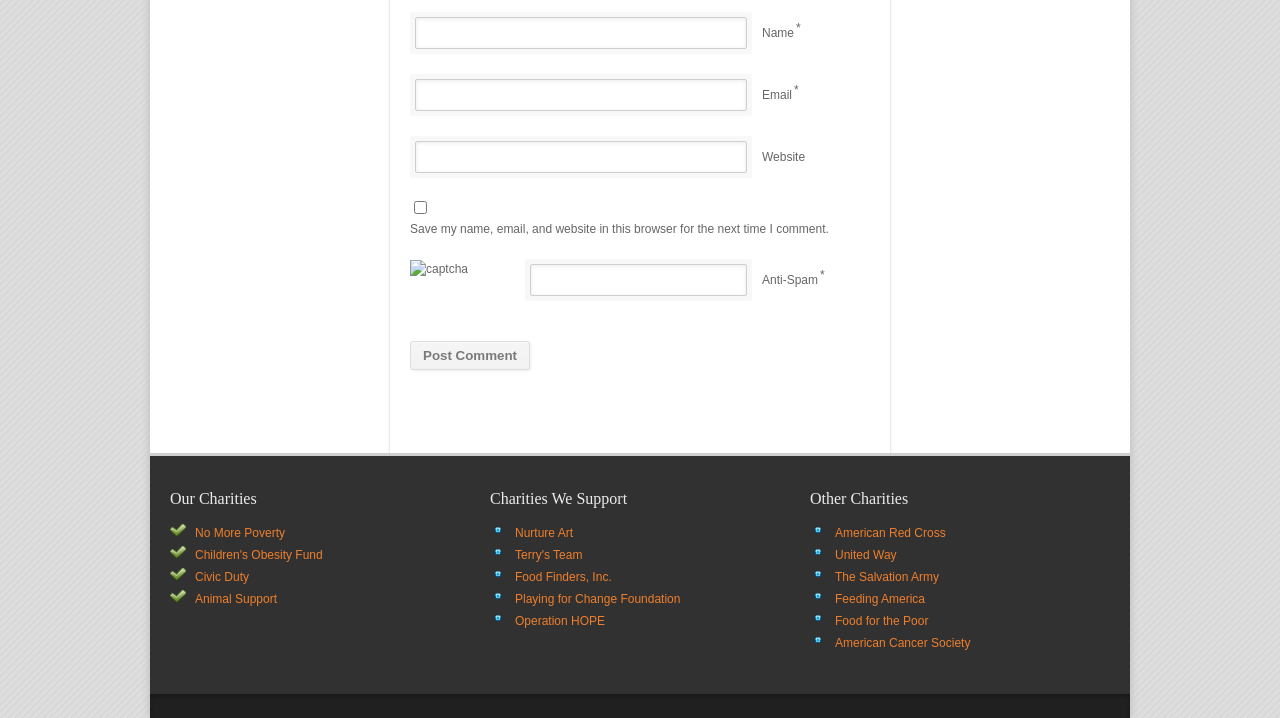Utilize the details in the image to give a detailed response to the question: How many sections of charity links are there?

There are three sections of charity links: 'Our Charities', 'Charities We Support', and 'Other Charities'. Each section has a heading and a list of links.